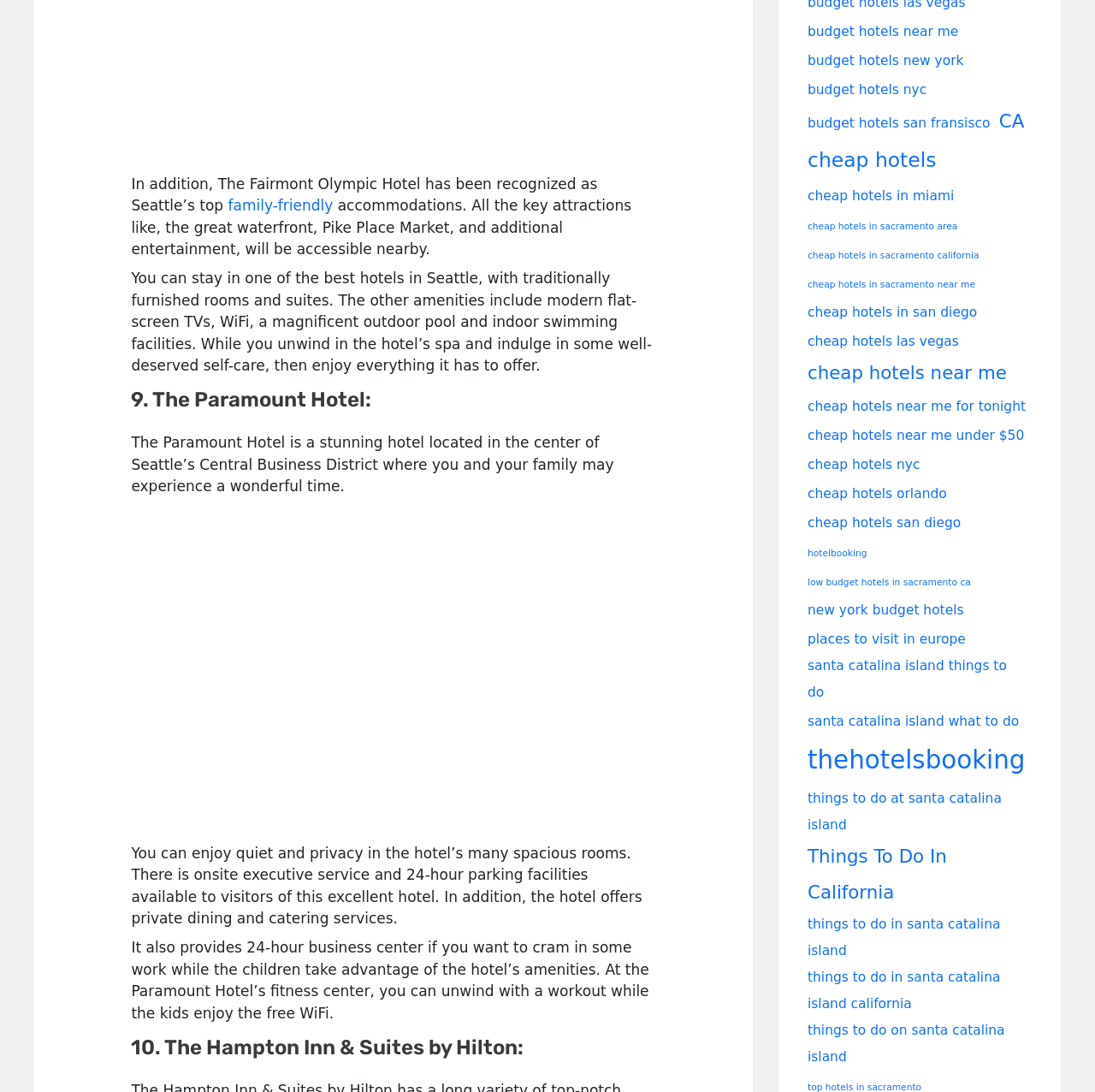Could you highlight the region that needs to be clicked to execute the instruction: "read about 'The Hampton Inn & Suites by Hilton'"?

[0.12, 0.945, 0.599, 0.973]